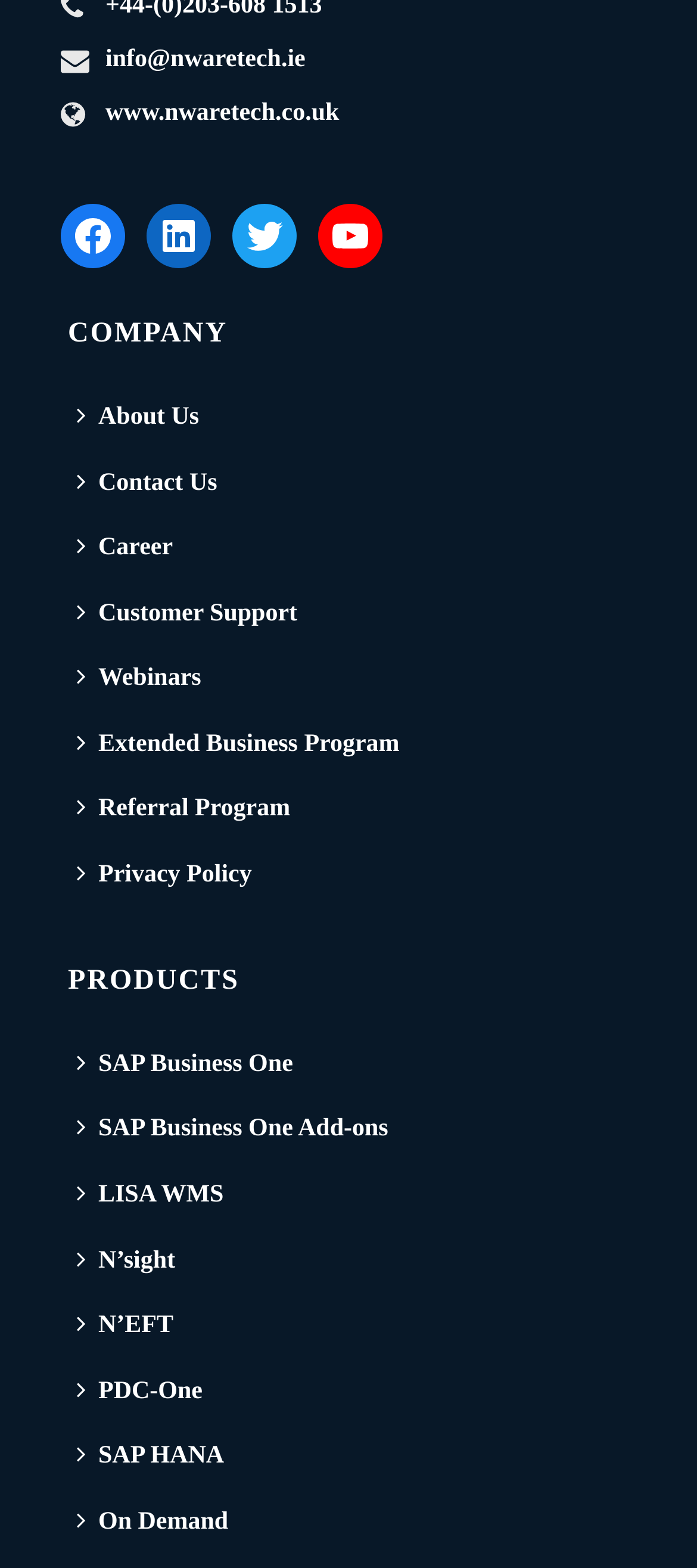Please find the bounding box for the UI component described as follows: "Twitter".

[0.333, 0.131, 0.426, 0.172]